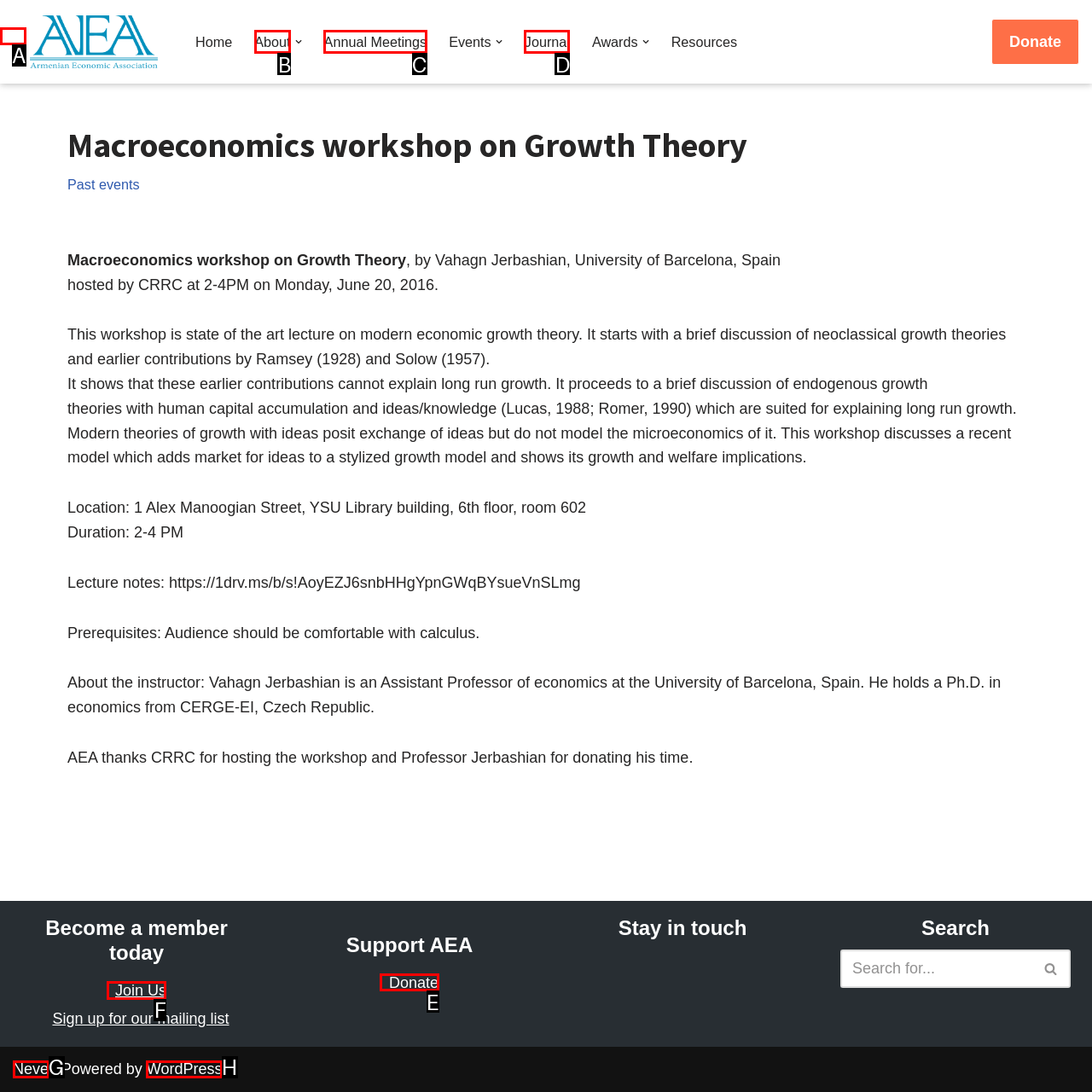From the given options, choose the one to complete the task: Click Join Us
Indicate the letter of the correct option.

F